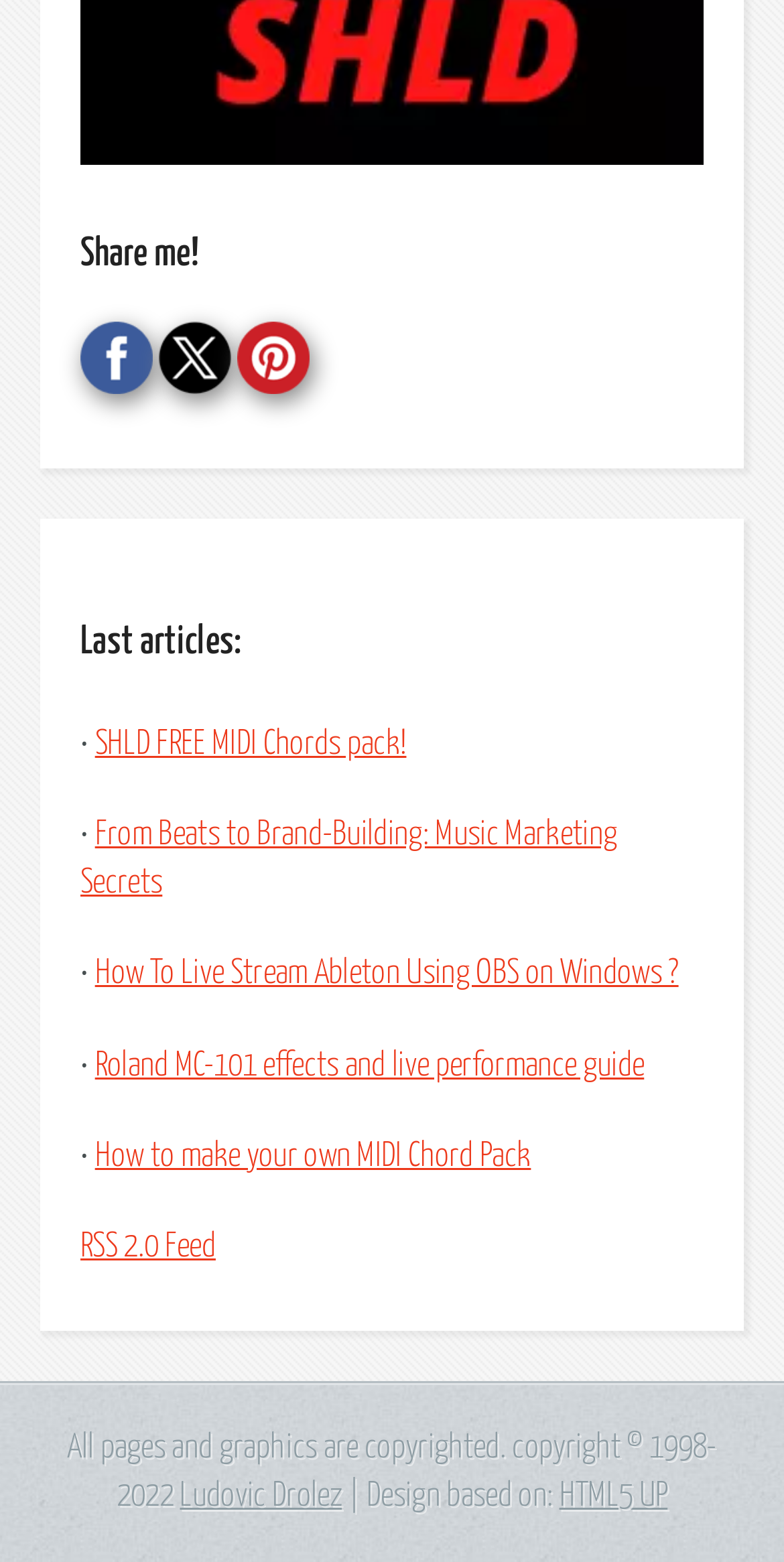Determine the bounding box coordinates for the region that must be clicked to execute the following instruction: "Read the article about music marketing secrets".

[0.103, 0.524, 0.787, 0.576]